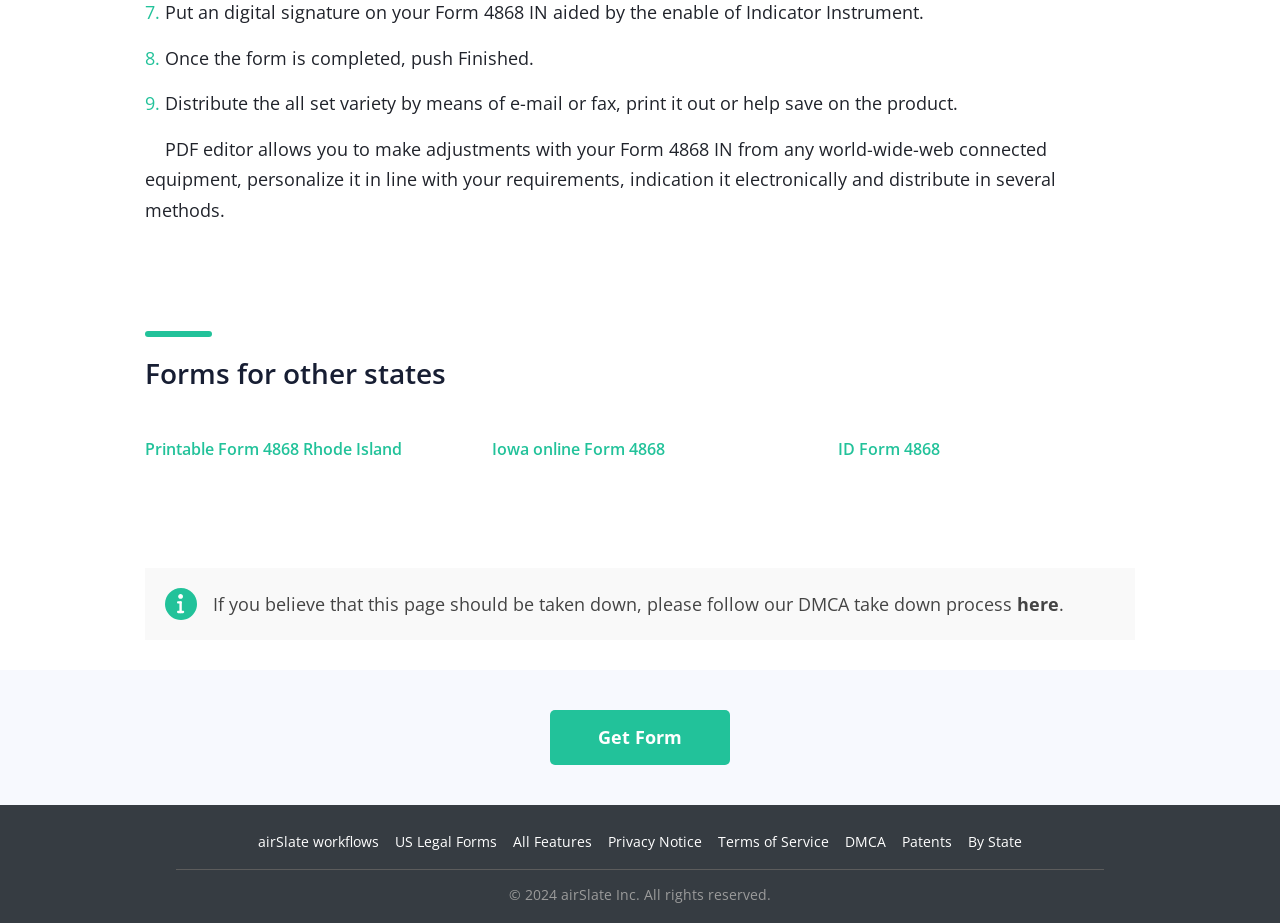Please specify the bounding box coordinates of the region to click in order to perform the following instruction: "Access forms for other states".

[0.113, 0.331, 0.887, 0.423]